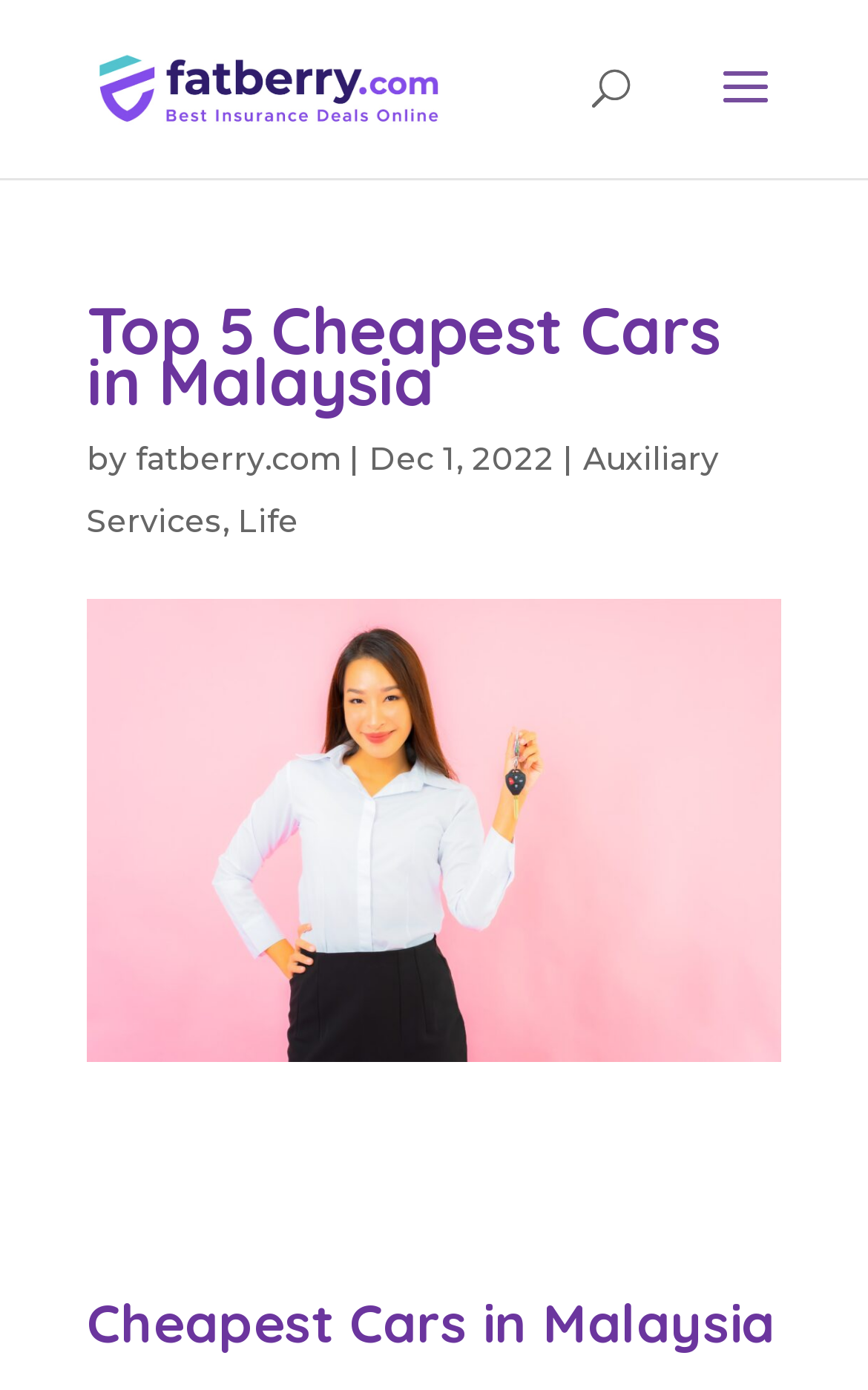Who wrote the article?
Look at the image and construct a detailed response to the question.

I looked for the author's name in the article, but it is not explicitly mentioned. The text 'by' is present, but it is not followed by a specific name.